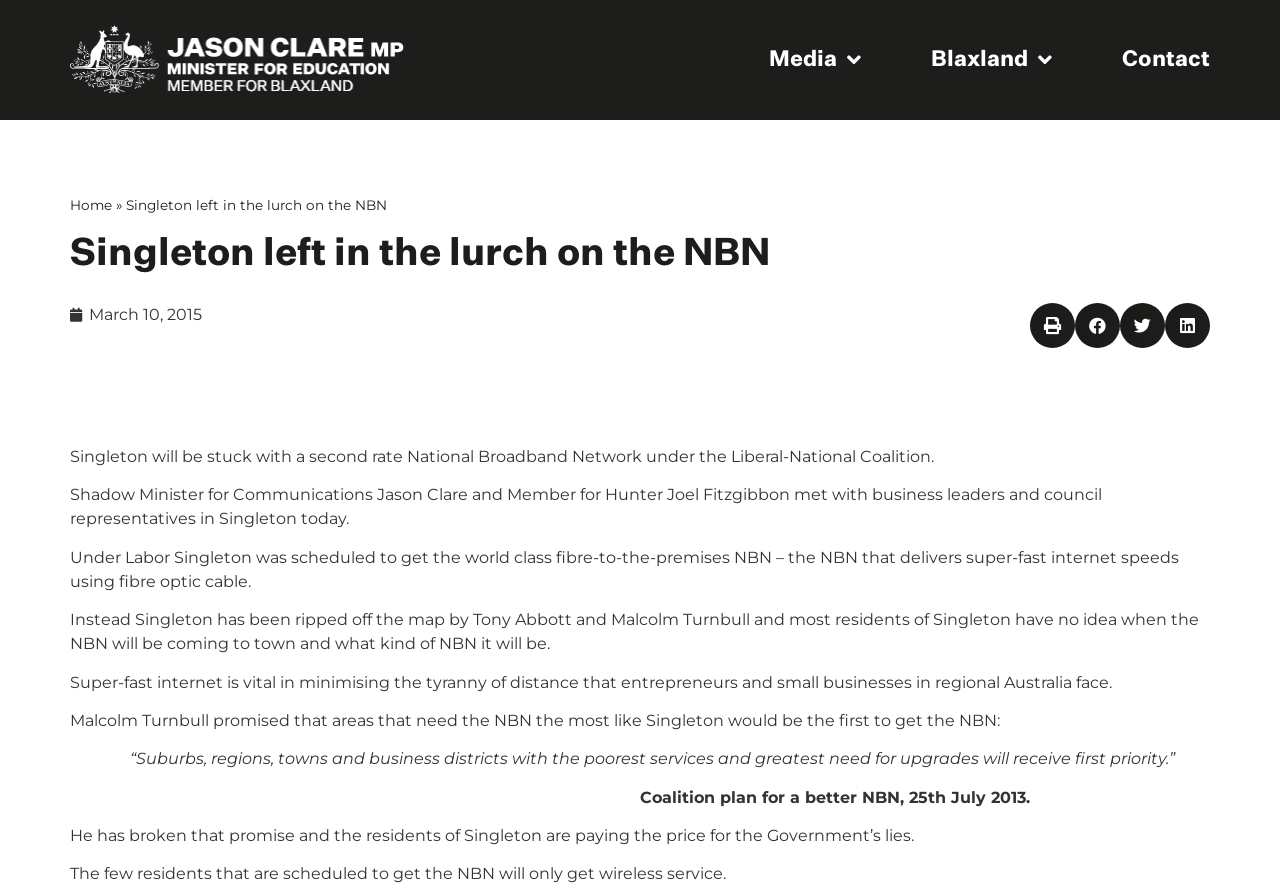What is the name of the minister mentioned?
Please ensure your answer is as detailed and informative as possible.

The name of the minister mentioned is Jason Clare, which is obtained from the text 'Shadow Minister for Communications Jason Clare and Member for Hunter Joel Fitzgibbon met with business leaders and council representatives in Singleton today.'